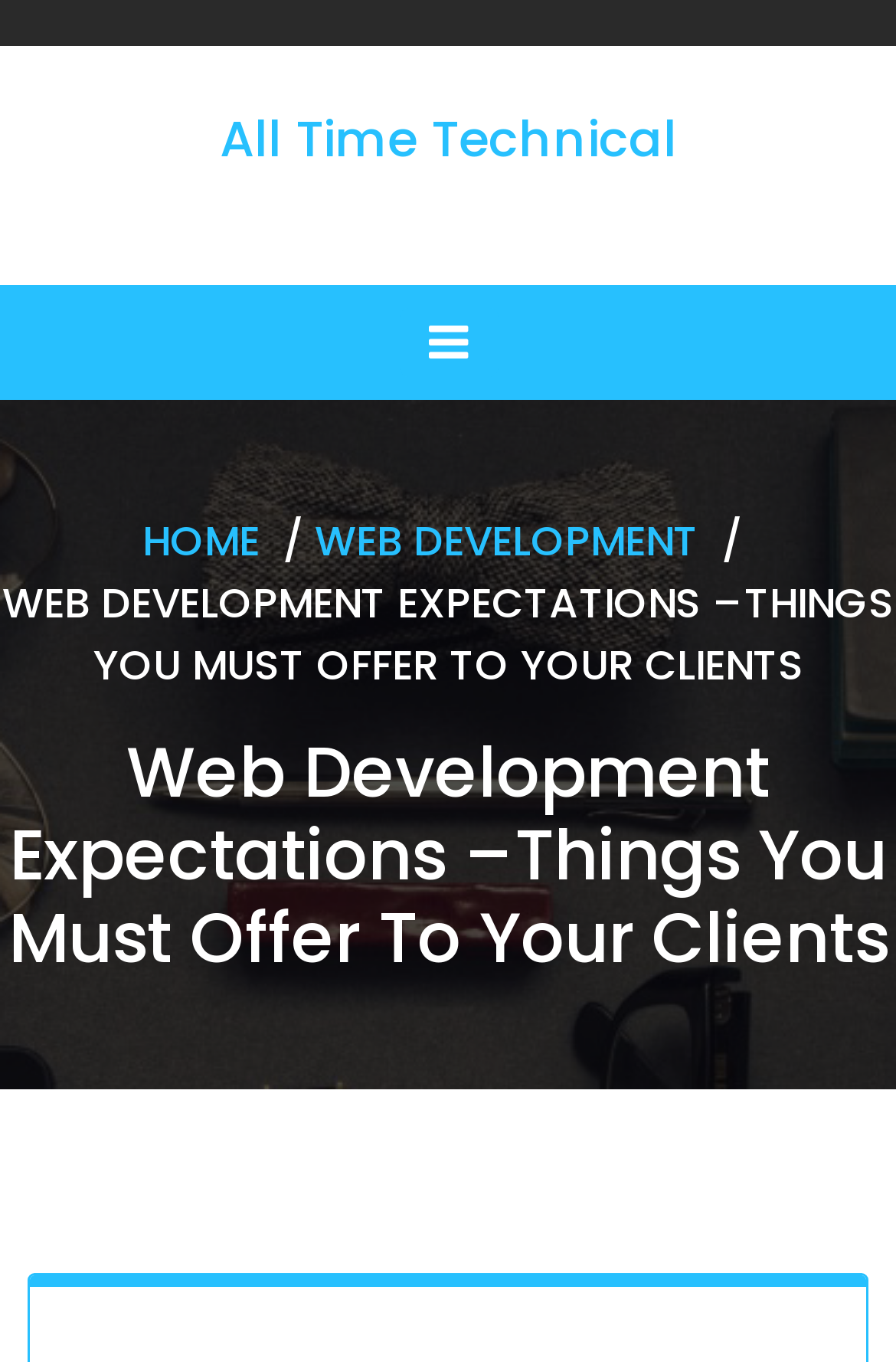Determine the bounding box coordinates (top-left x, top-left y, bottom-right x, bottom-right y) of the UI element described in the following text: Web Development

[0.351, 0.375, 0.779, 0.417]